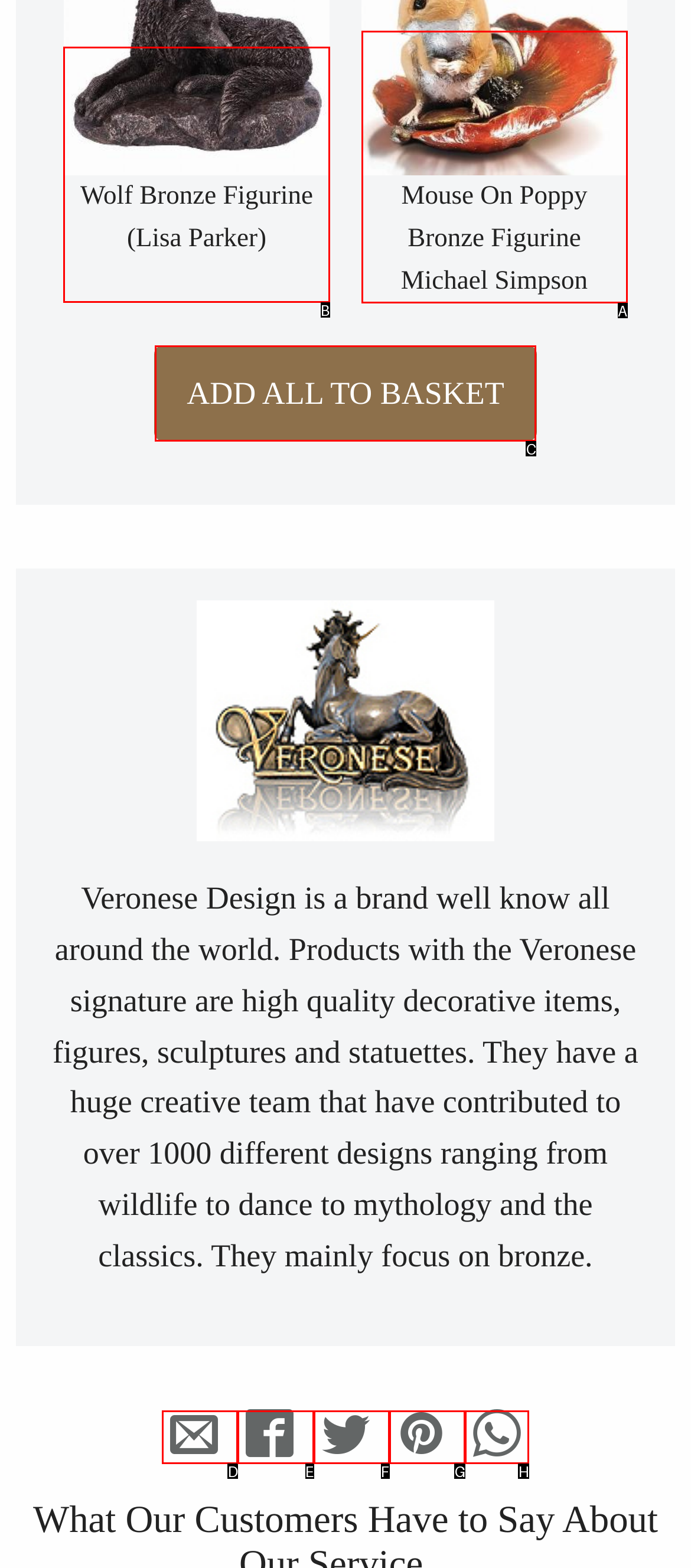Choose the HTML element you need to click to achieve the following task: View Wolf Bronze Figurine details
Respond with the letter of the selected option from the given choices directly.

B